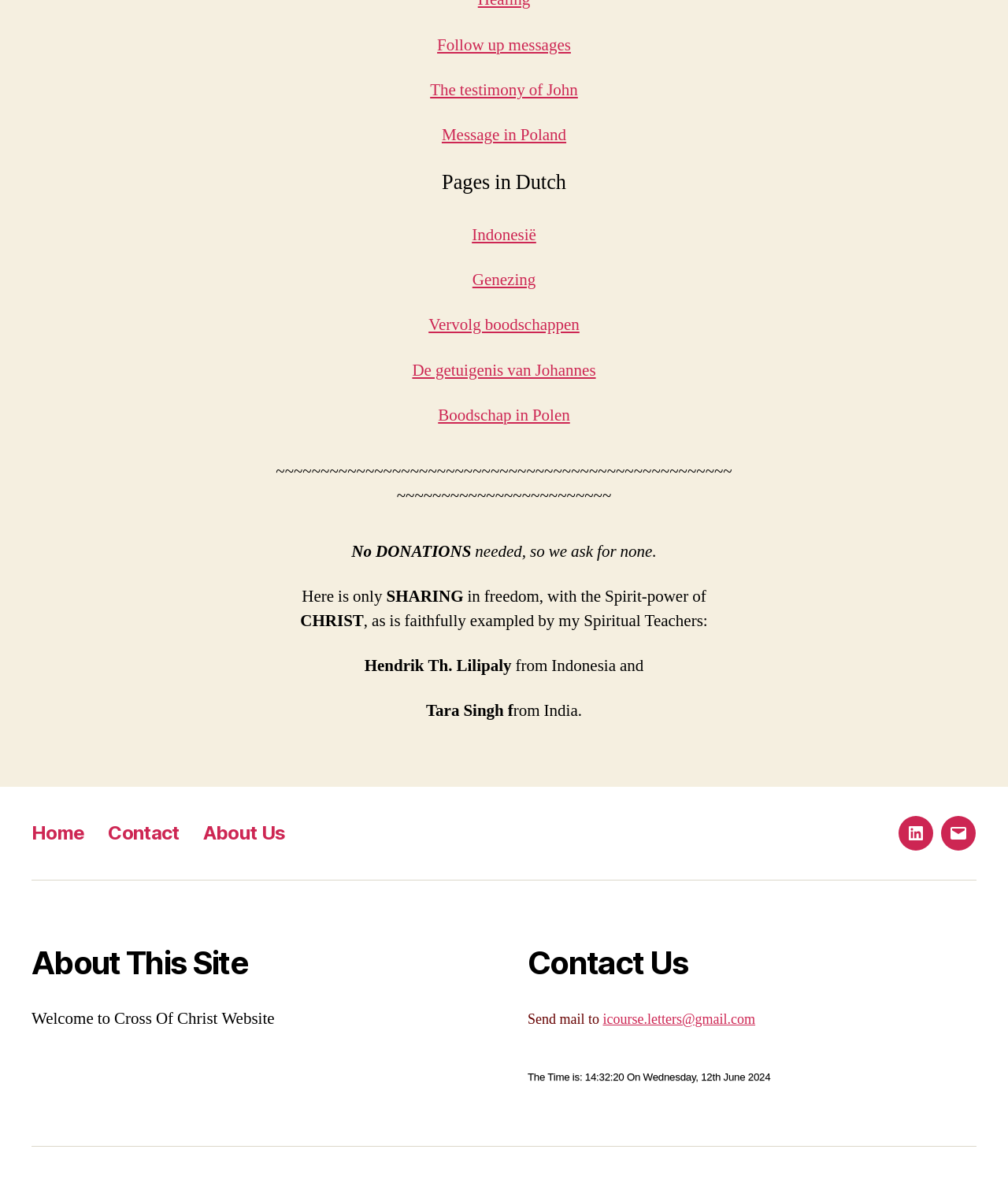Using the element description provided, determine the bounding box coordinates in the format (top-left x, top-left y, bottom-right x, bottom-right y). Ensure that all values are floating point numbers between 0 and 1. Element description: About Us

[0.201, 0.696, 0.283, 0.716]